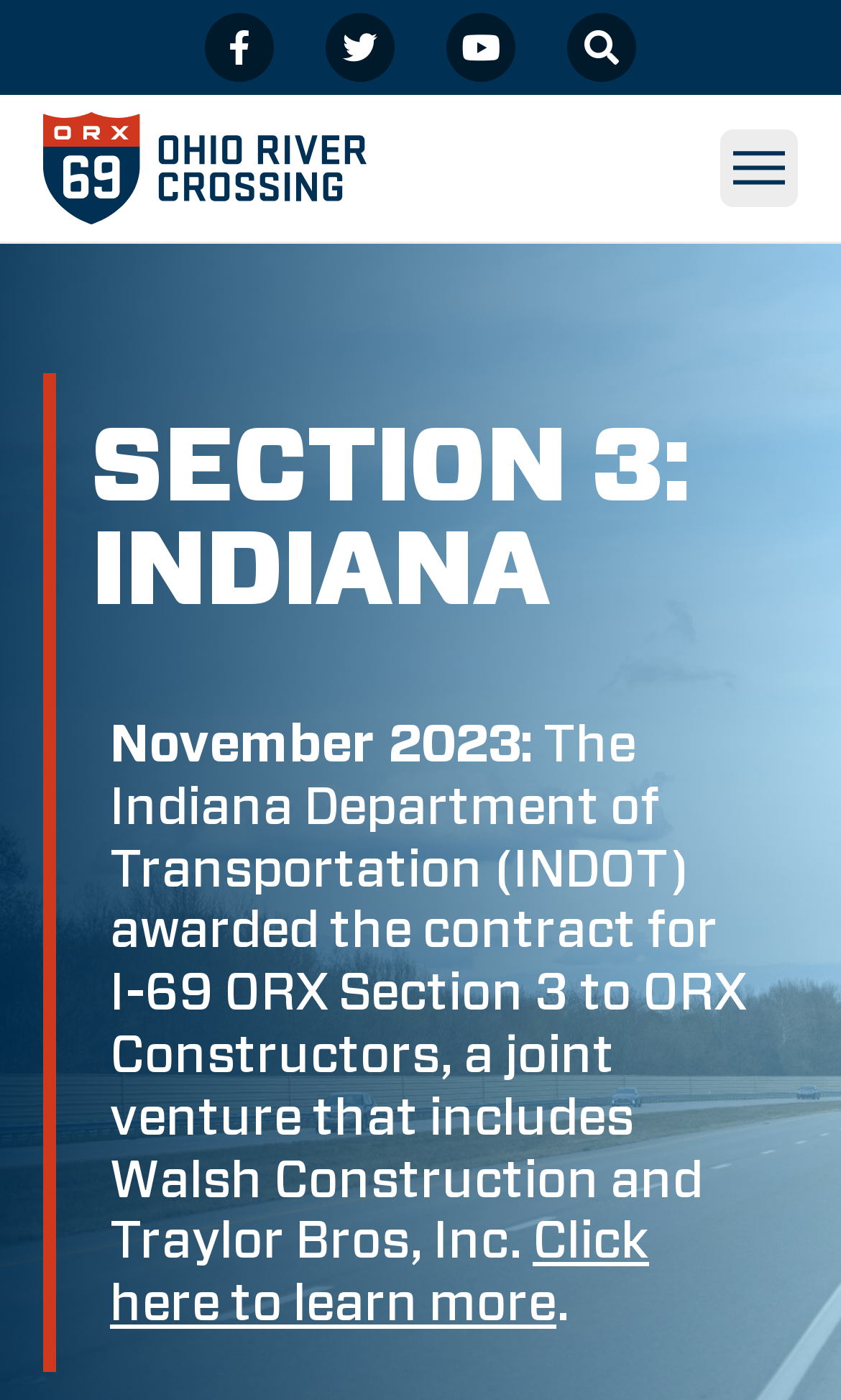Elaborate on the webpage's design and content in a detailed caption.

The webpage is about Section 3 of the Indiana I-69 Ohio River Crossing project. At the top left, there are four social media links: Facebook, Twitter, Youtube, and a search icon, aligned horizontally. Below these links, there is a prominent link to the "Ohio River Crossing - Home" page, accompanied by an image. 

On the top right, there is a "Menu Toggle" button. Below the social media links and the "Ohio River Crossing - Home" link, the main content begins. The title "SECTION 3: INDIANA" is displayed prominently, followed by a detailed heading that describes the project's recent development: the Indiana Department of Transportation (INDOT) awarded the contract for I-69 ORX Section 3 to ORX Constructors, a joint venture that includes Walsh Construction and Traylor Bros, Inc. This heading also contains a "Click here to learn more" link, which is positioned at the bottom of the heading.